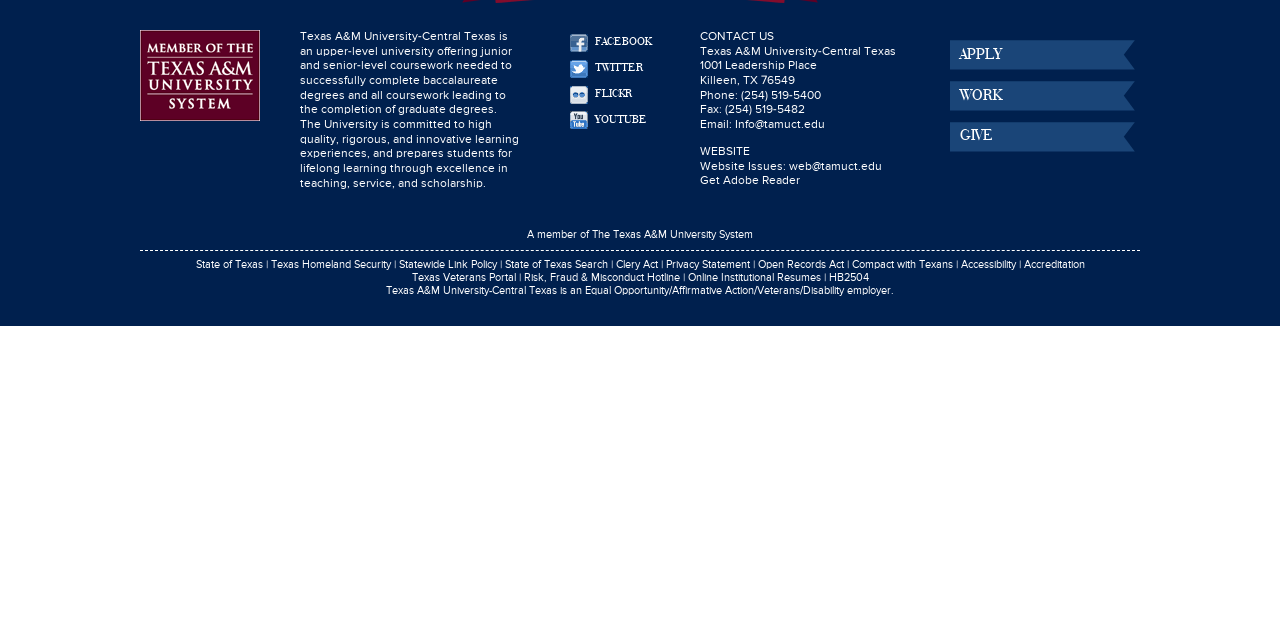Provide the bounding box coordinates for the UI element that is described as: "Open Records Act".

[0.592, 0.407, 0.659, 0.422]